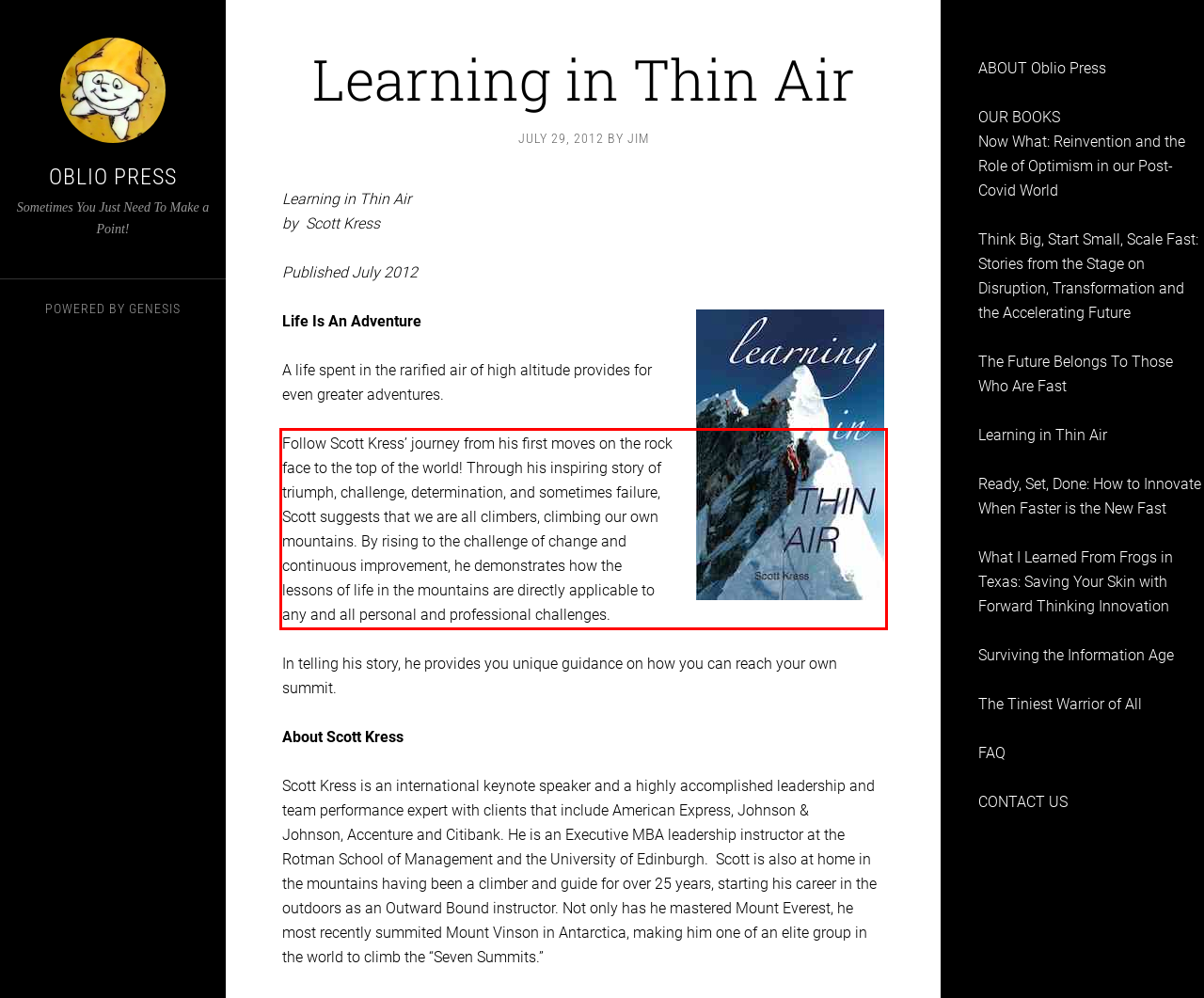Identify the text inside the red bounding box in the provided webpage screenshot and transcribe it.

Follow Scott Kress’ journey from his first moves on the rock face to the top of the world! Through his inspiring story of triumph, challenge, determination, and sometimes failure, Scott suggests that we are all climbers, climbing our own mountains. By rising to the challenge of change and continuous improvement, he demonstrates how the lessons of life in the mountains are directly applicable to any and all personal and professional challenges.